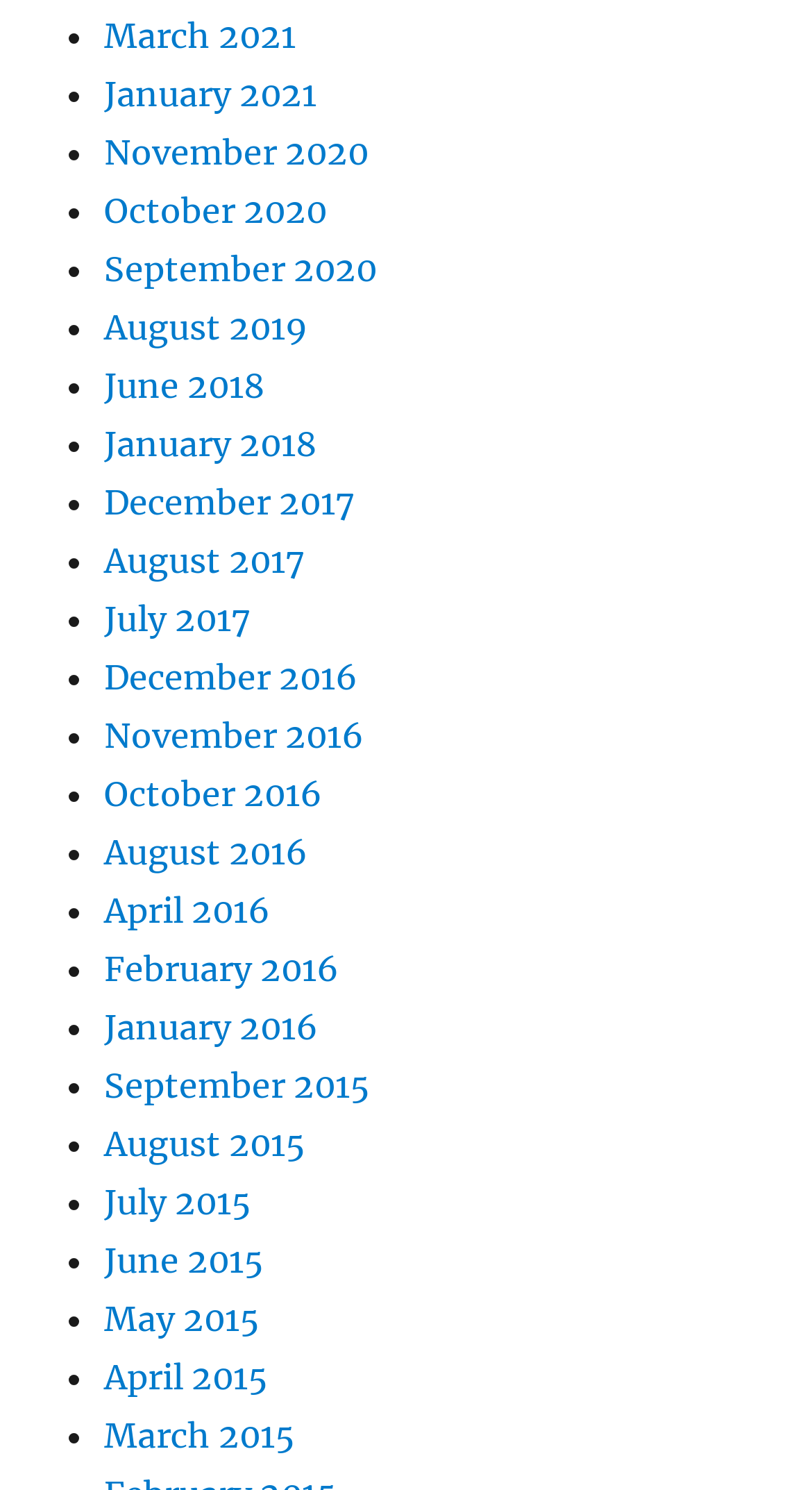Locate the bounding box coordinates of the area to click to fulfill this instruction: "View April 2015". The bounding box should be presented as four float numbers between 0 and 1, in the order [left, top, right, bottom].

[0.128, 0.91, 0.331, 0.938]